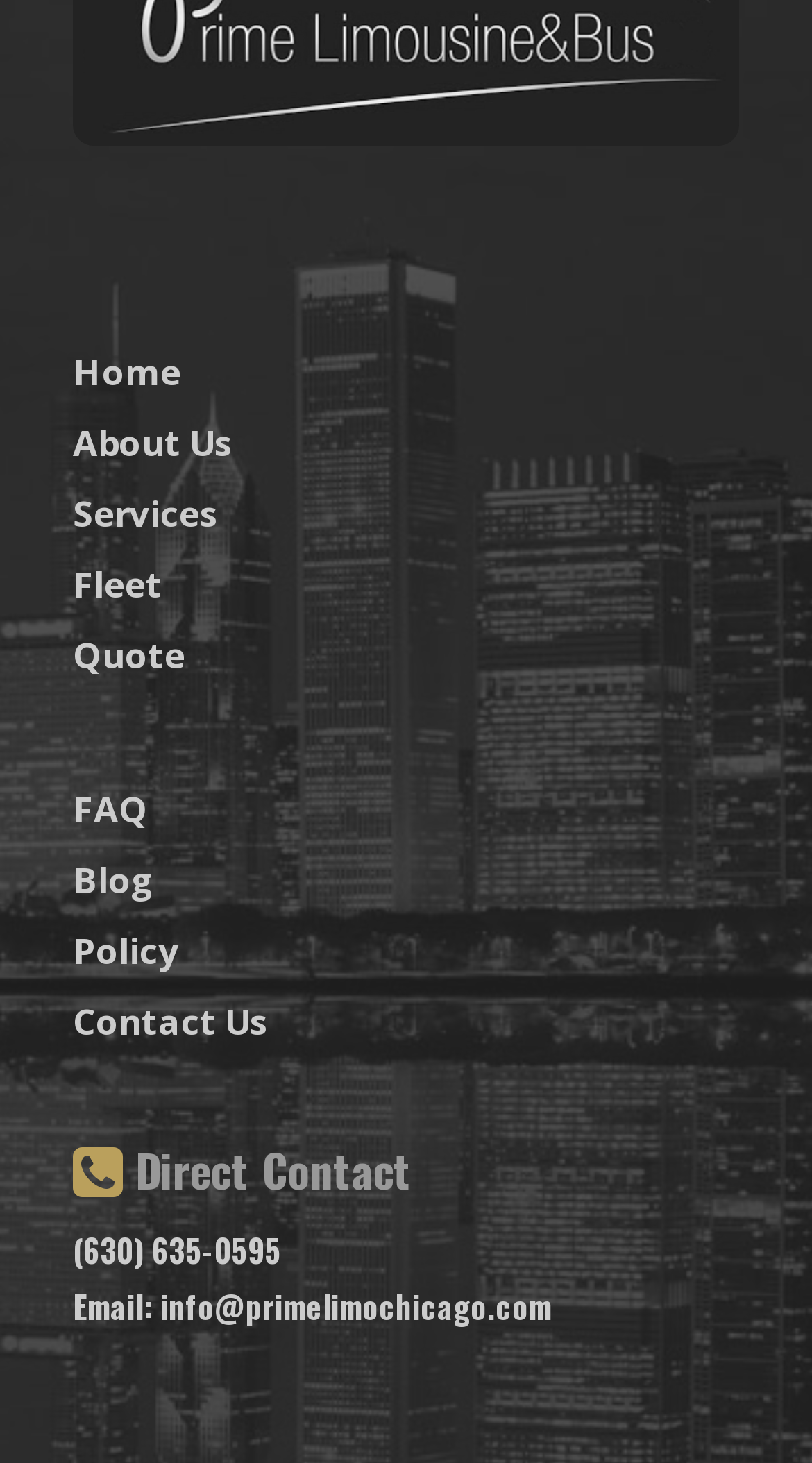Identify the bounding box coordinates of the region that needs to be clicked to carry out this instruction: "contact us". Provide these coordinates as four float numbers ranging from 0 to 1, i.e., [left, top, right, bottom].

[0.09, 0.68, 0.91, 0.717]